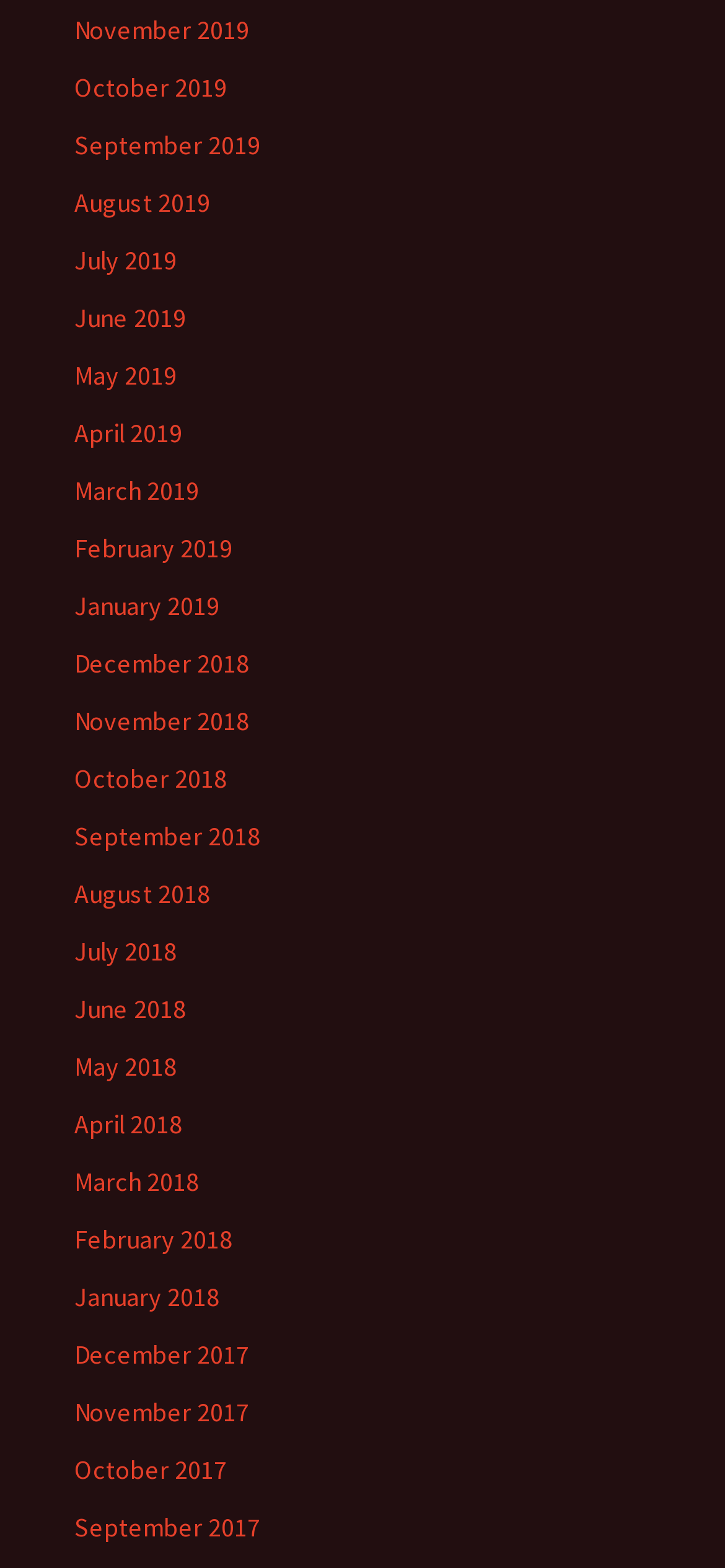Kindly determine the bounding box coordinates for the clickable area to achieve the given instruction: "view September 2017".

[0.103, 0.964, 0.359, 0.985]